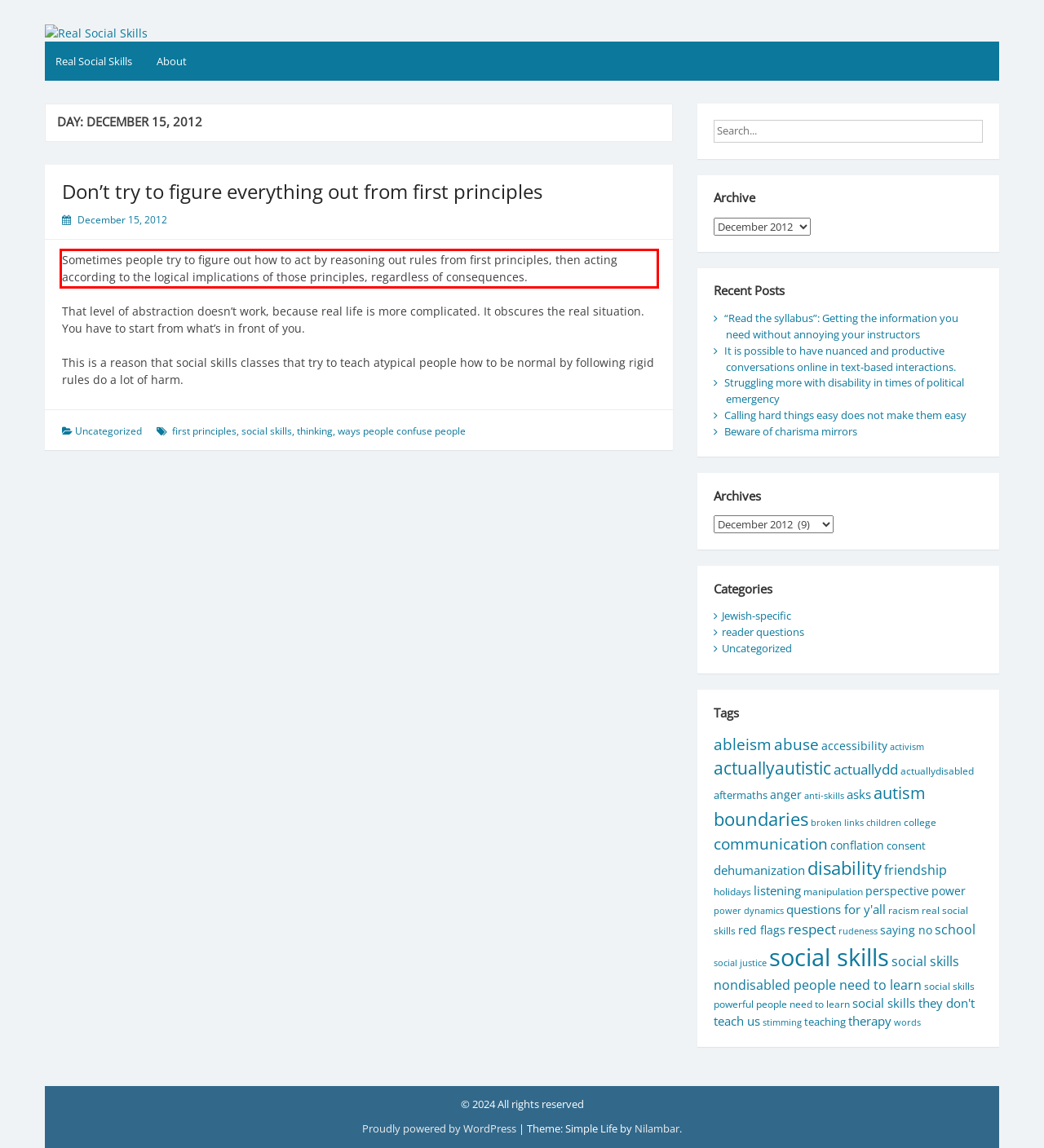Please take the screenshot of the webpage, find the red bounding box, and generate the text content that is within this red bounding box.

Sometimes people try to figure out how to act by reasoning out rules from first principles, then acting according to the logical implications of those principles, regardless of consequences.